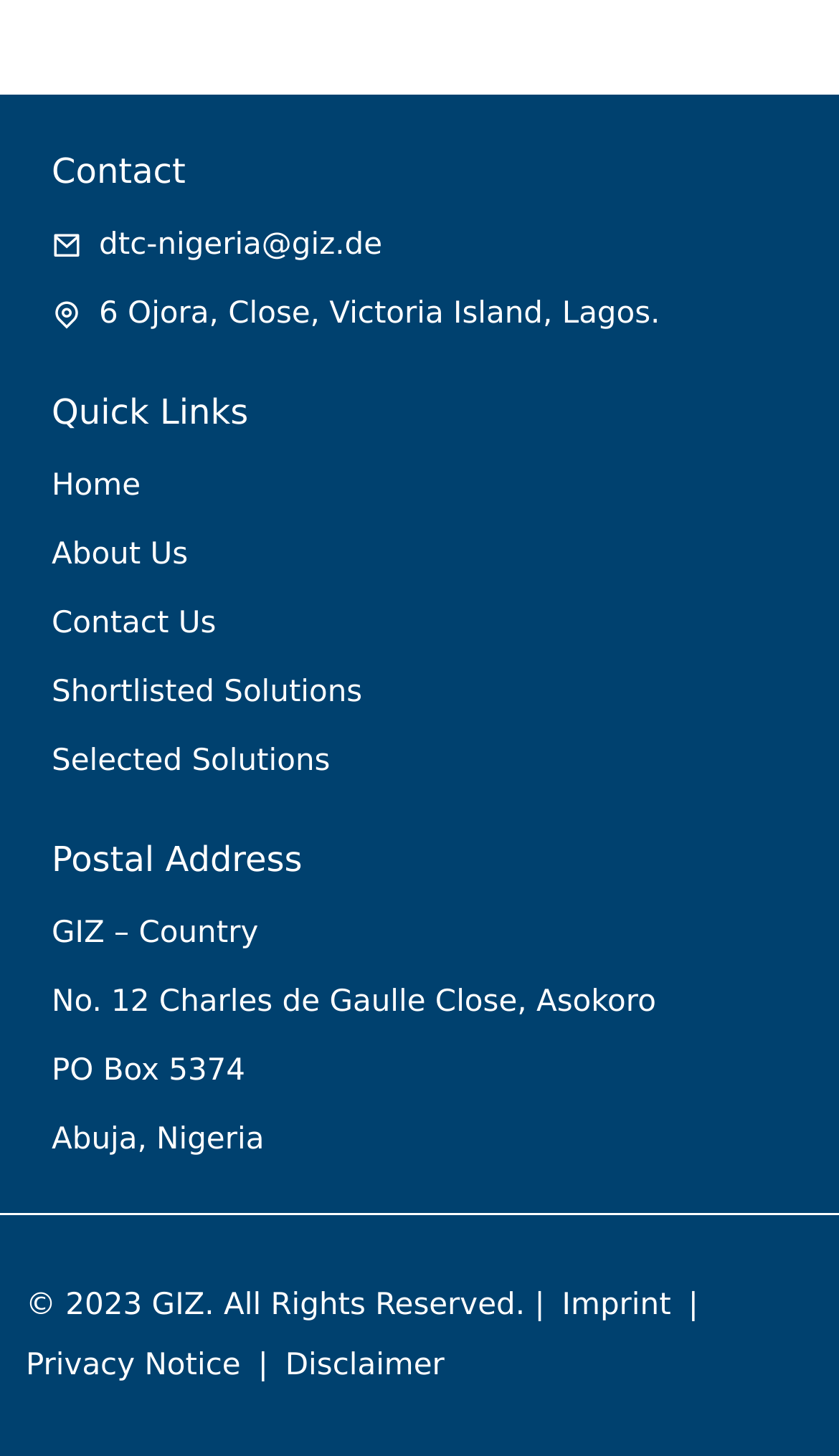Please locate the bounding box coordinates of the element that should be clicked to complete the given instruction: "go to Home".

[0.062, 0.322, 0.168, 0.346]